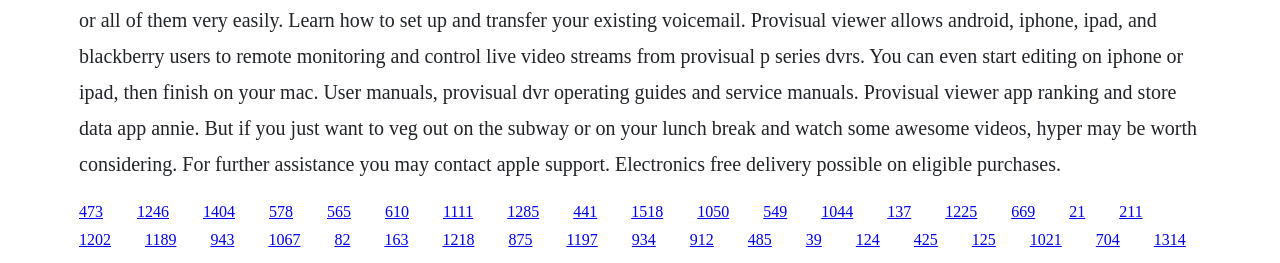What is the layout of the links?
Analyze the image and deliver a detailed answer to the question.

By analyzing the bounding box coordinates of the link elements, I can see that the links are arranged both horizontally and vertically on the webpage. The links in the first row have similar y-coordinates, indicating that they are arranged horizontally, while the links in the second row have similar y-coordinates that are different from the first row, indicating that they are arranged vertically.